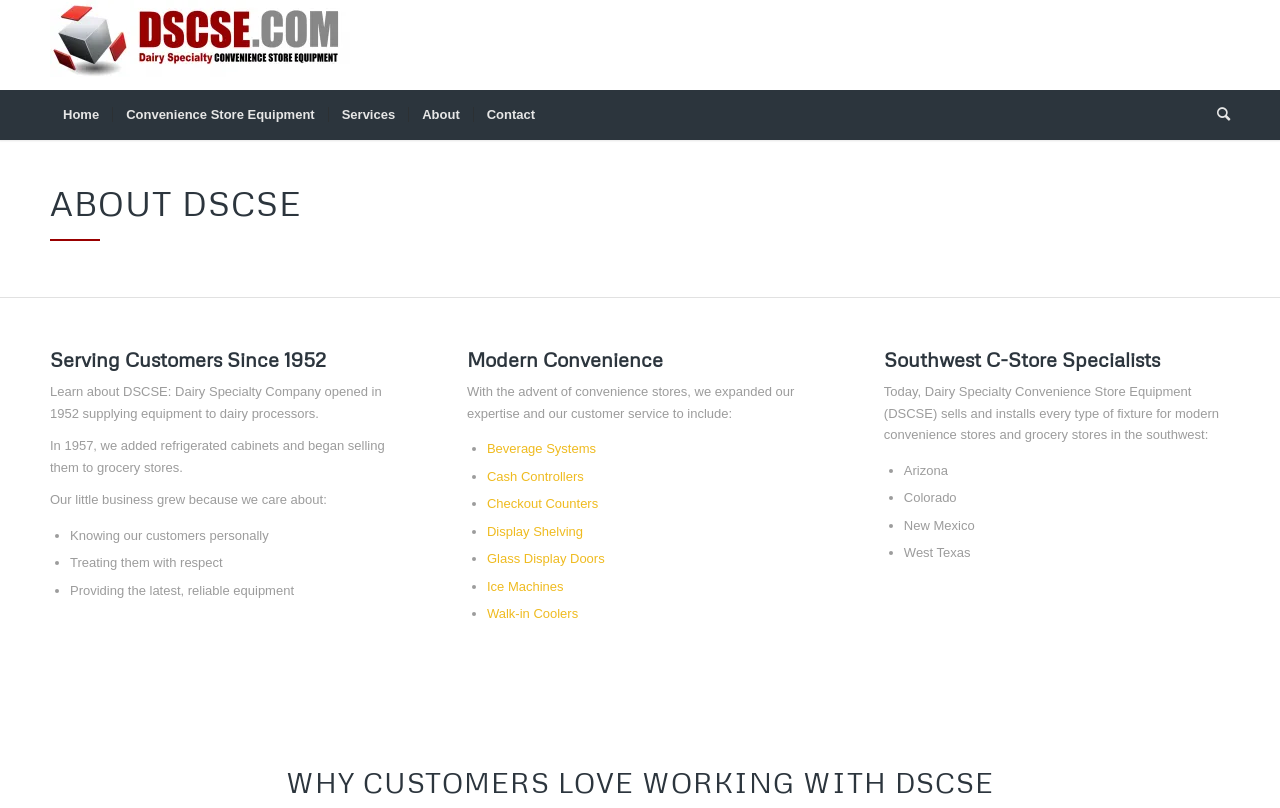Please find the bounding box coordinates in the format (top-left x, top-left y, bottom-right x, bottom-right y) for the given element description. Ensure the coordinates are floating point numbers between 0 and 1. Description: Walk-in Coolers

[0.38, 0.75, 0.452, 0.769]